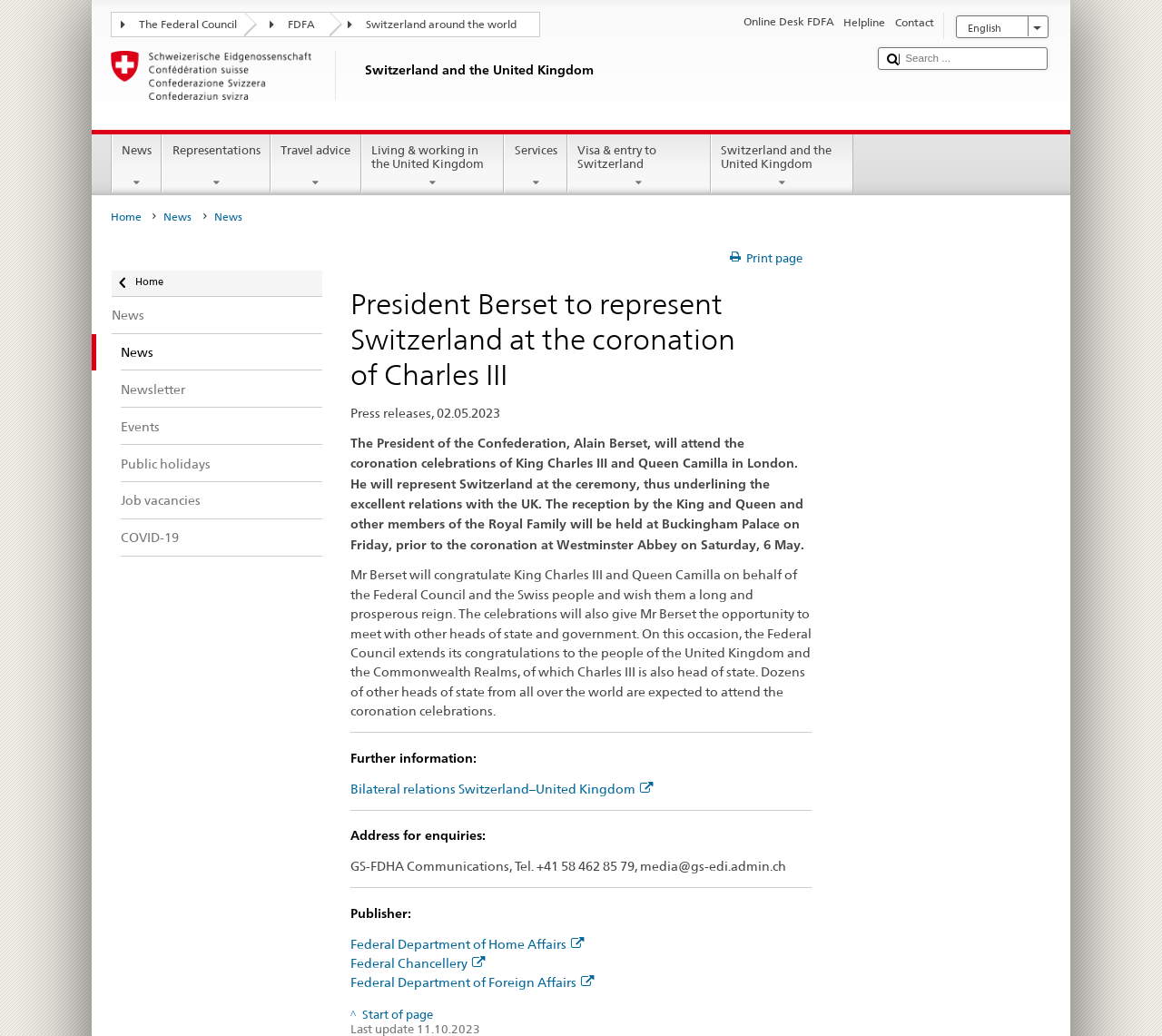Please determine the bounding box of the UI element that matches this description: The Federal Council. The coordinates should be given as (top-left x, top-left y, bottom-right x, bottom-right y), with all values between 0 and 1.

[0.096, 0.012, 0.223, 0.033]